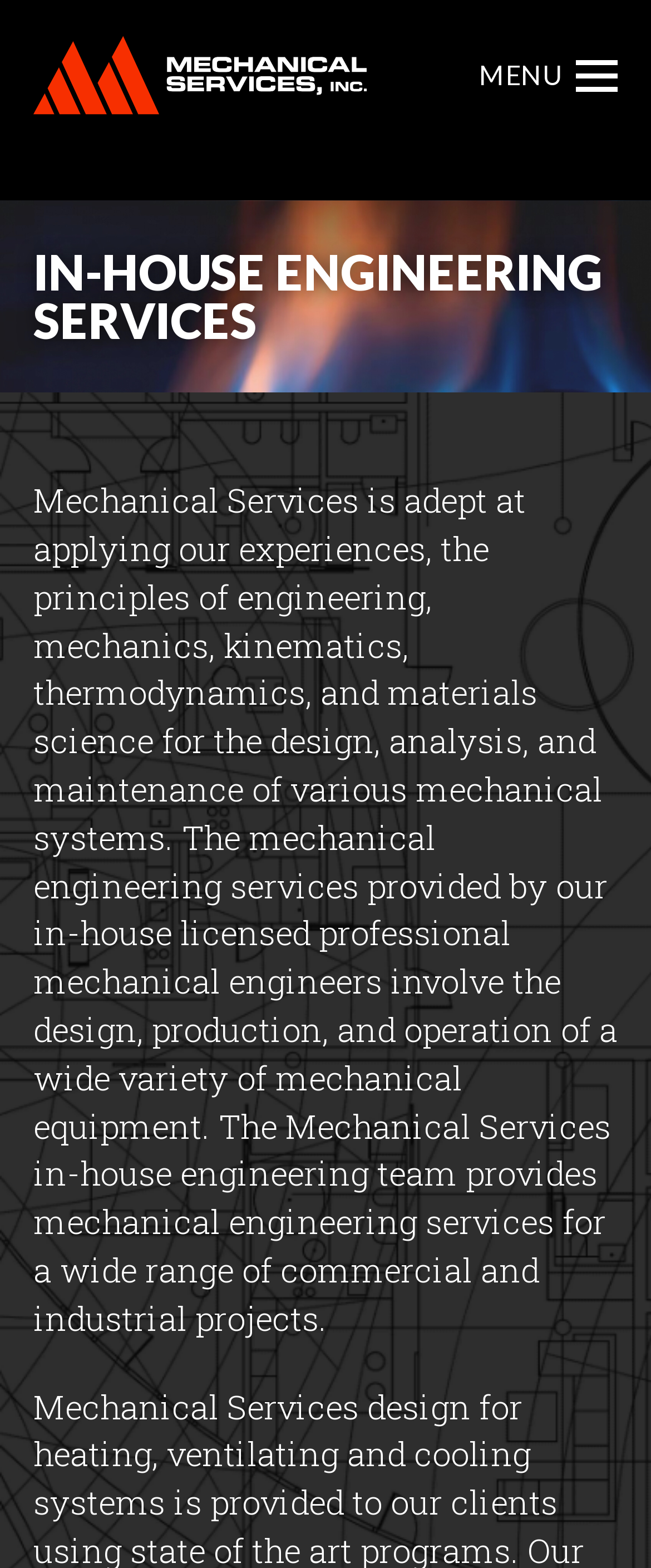Determine the main headline from the webpage and extract its text.

IN-HOUSE ENGINEERING SERVICES